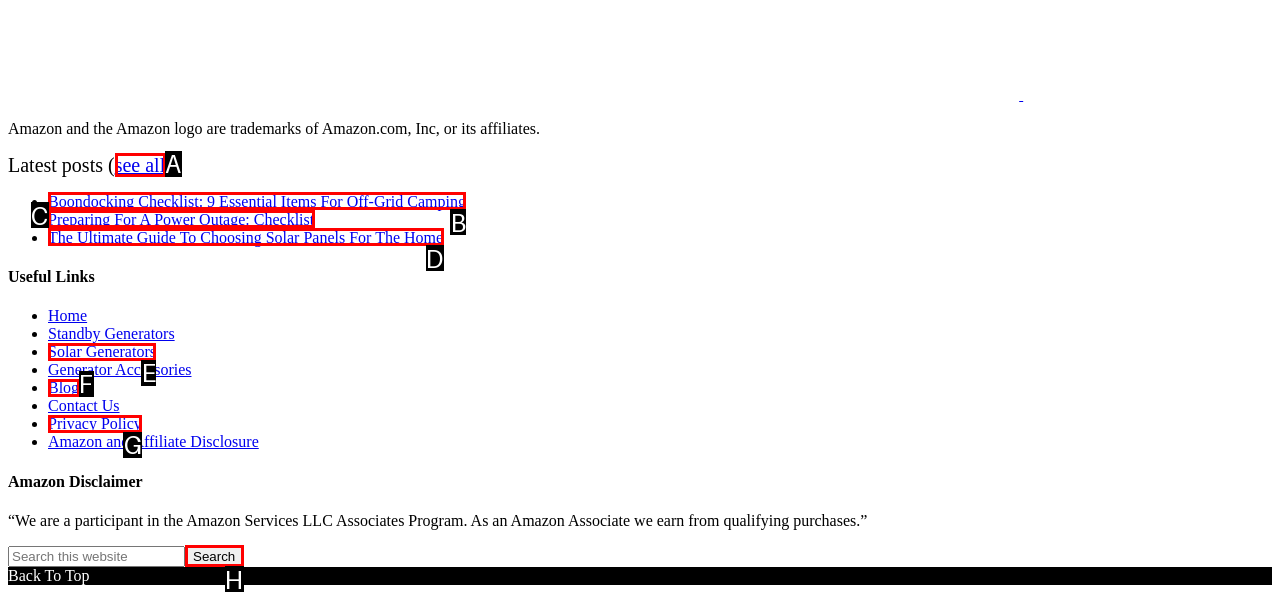Determine the appropriate lettered choice for the task: Click on 'see all'. Reply with the correct letter.

A